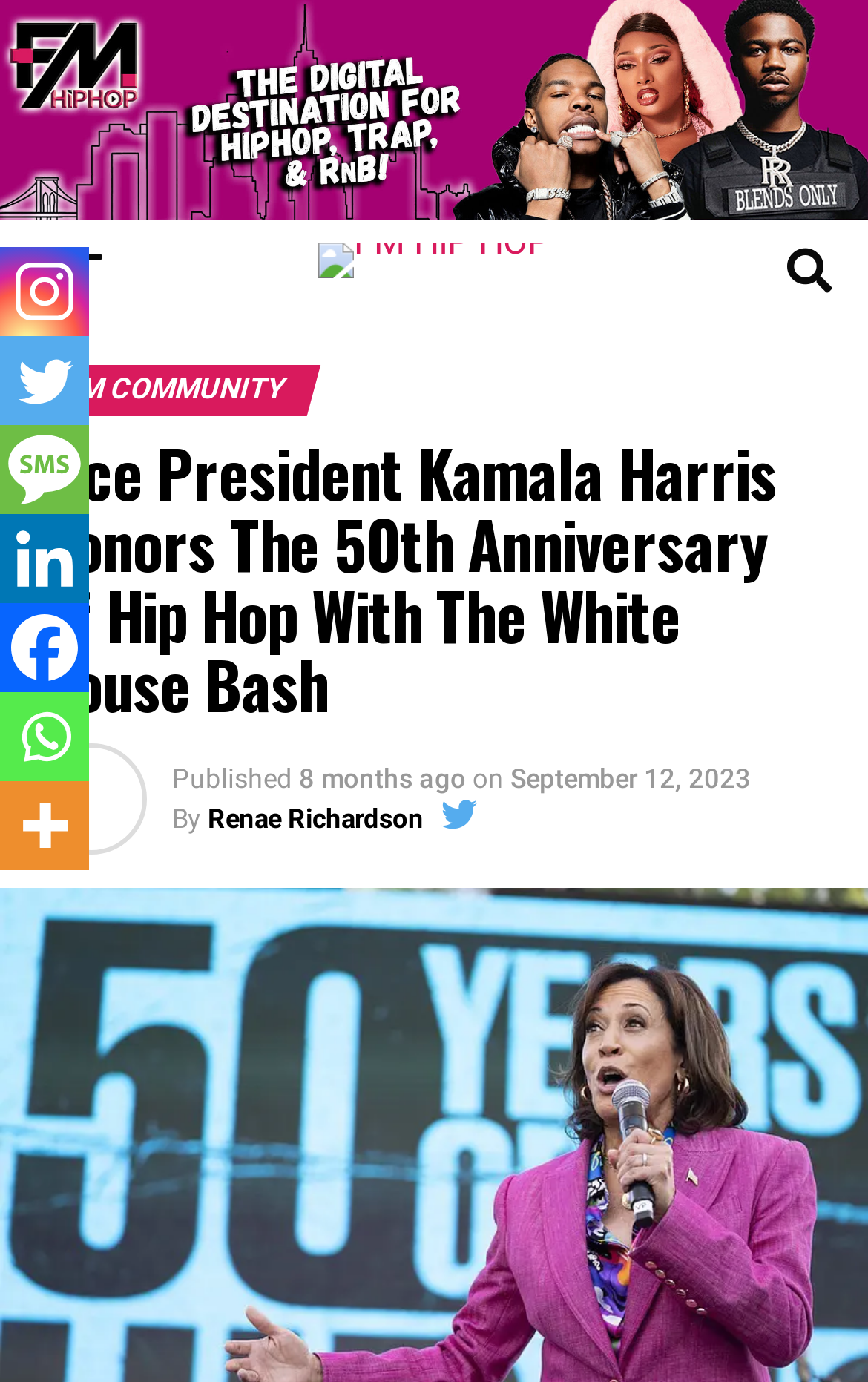Could you highlight the region that needs to be clicked to execute the instruction: "Visit the FM HIP HOP website"?

[0.367, 0.16, 0.633, 0.191]